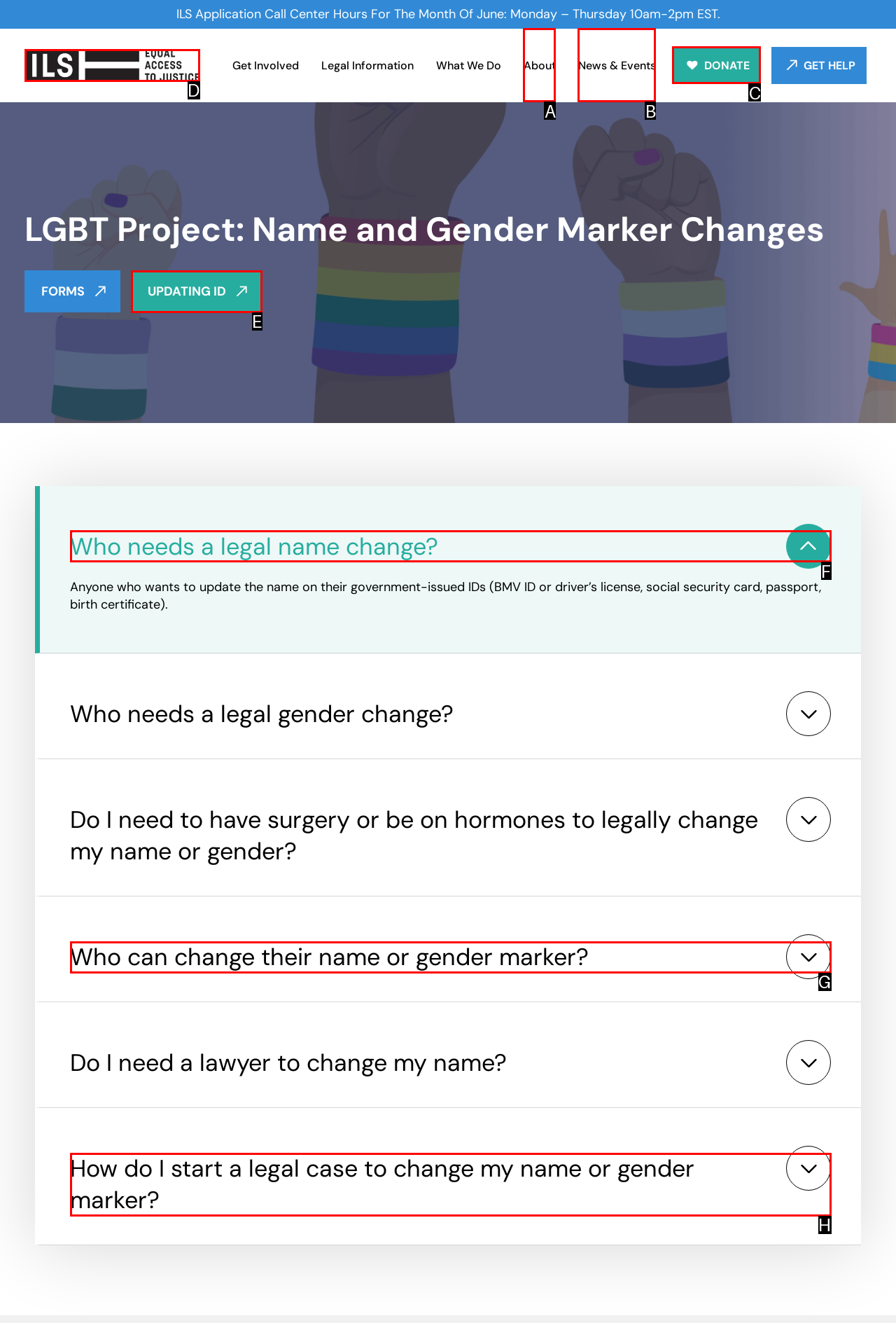Given the description: About
Identify the letter of the matching UI element from the options.

A